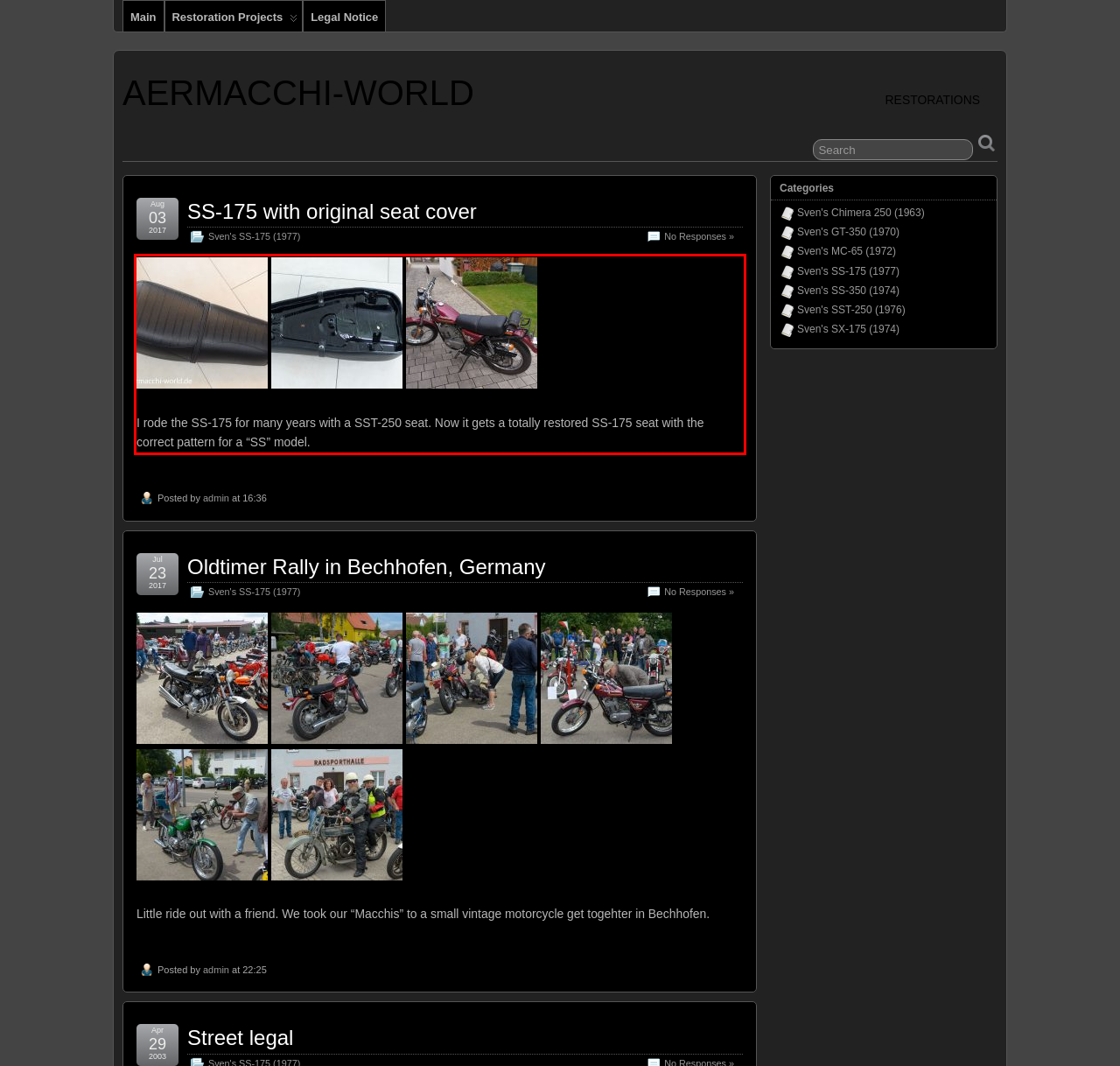You are given a webpage screenshot with a red bounding box around a UI element. Extract and generate the text inside this red bounding box.

I rode the SS-175 for many years with a SST-250 seat. Now it gets a totally restored SS-175 seat with the correct pattern for a “SS” model.